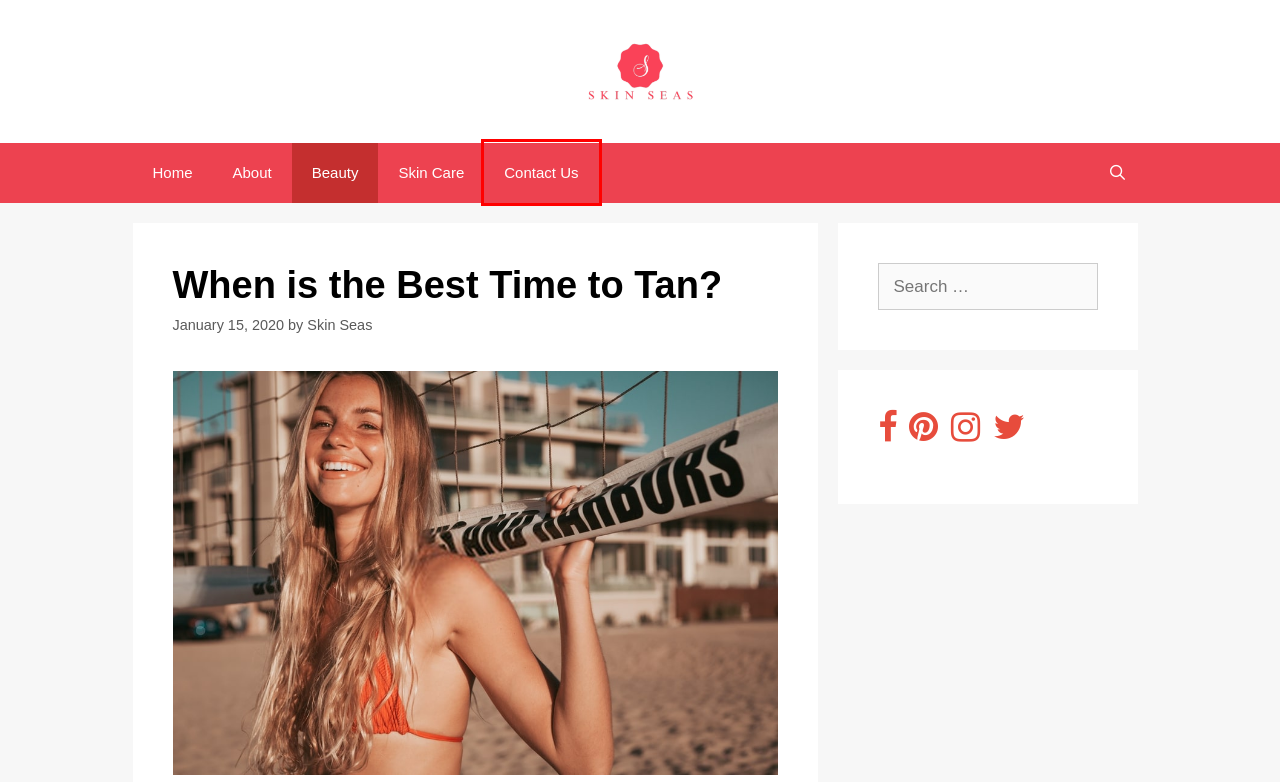You have received a screenshot of a webpage with a red bounding box indicating a UI element. Please determine the most fitting webpage description that matches the new webpage after clicking on the indicated element. The choices are:
A. Tanning Archives - Skin Seas
B. About - Skin Seas
C. Affiliate Disclosure - Skin Seas
D. A Healthy Tan: Darker Skin Rated More Attractive - ABC News
E. Shower After Tanning: Everything You Need to Know
F. Skin Seas - Beauty Tips and Advice From Experts
G. Beauty Archives - Skin Seas
H. Contact Us - Skin Seas

H